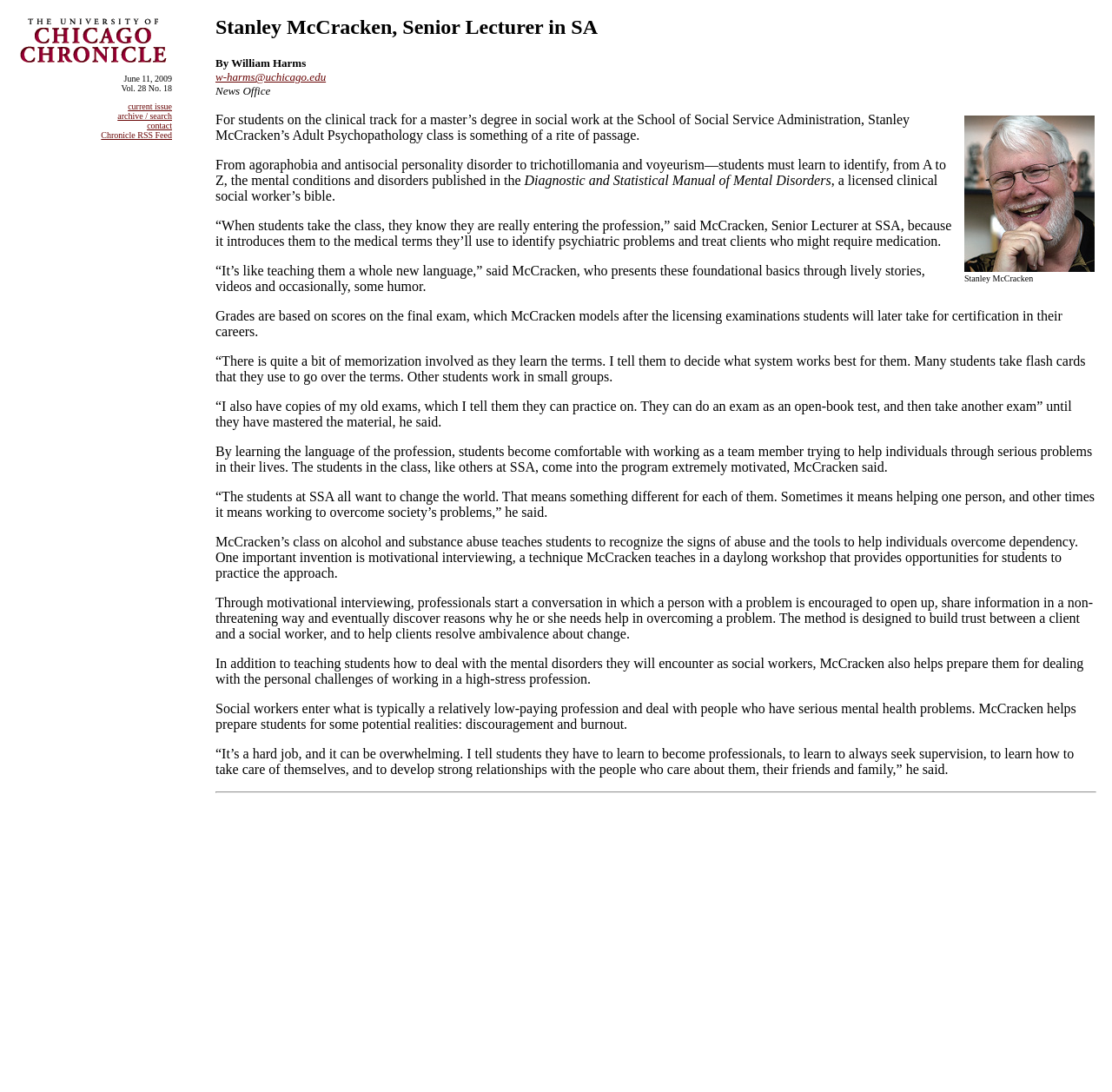Given the element description, predict the bounding box coordinates in the format (top-left x, top-left y, bottom-right x, bottom-right y). Make sure all values are between 0 and 1. Here is the element description: Chronicle RSS Feed

[0.091, 0.119, 0.155, 0.128]